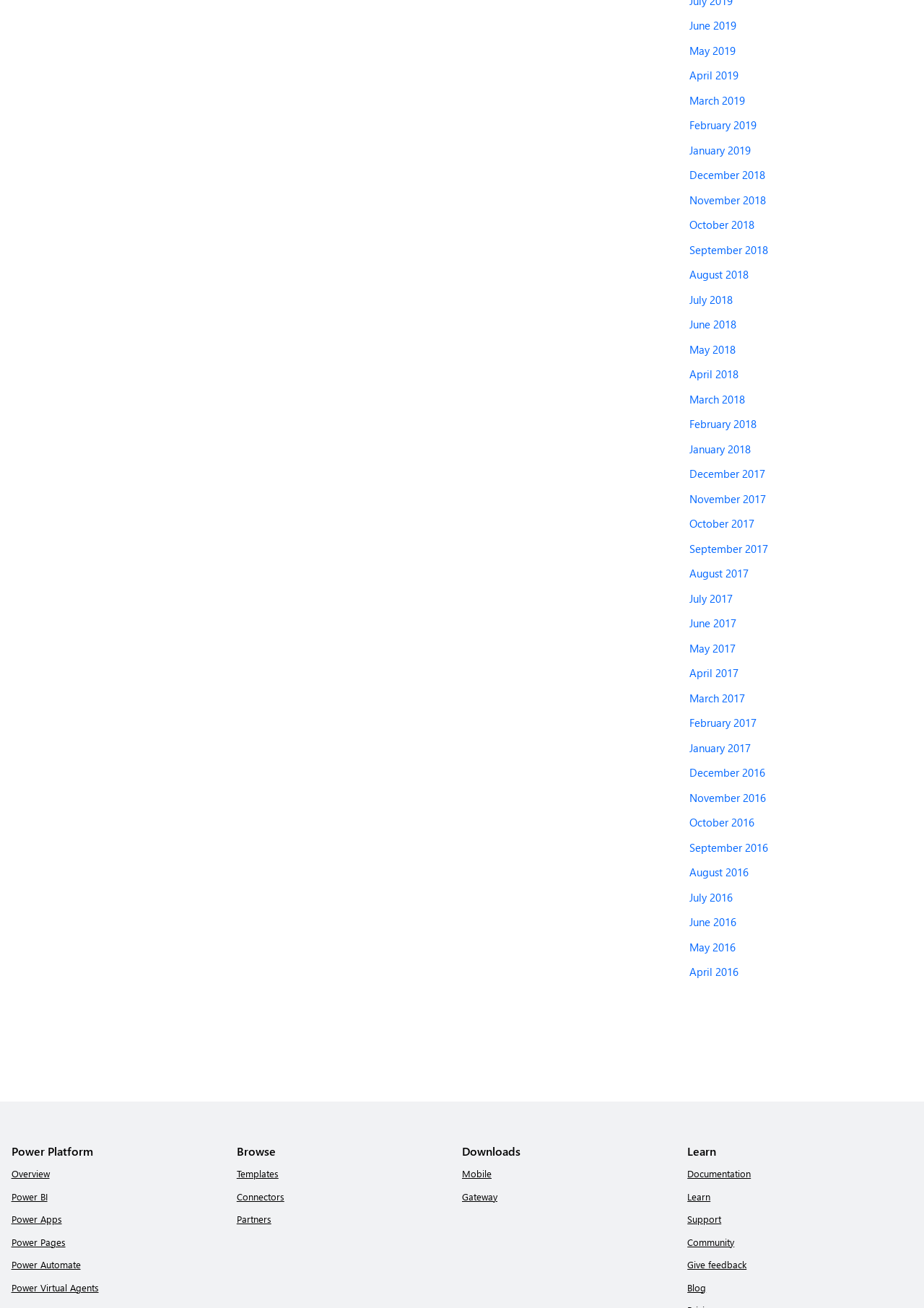What is the last item under the 'Learn' category?
Give a detailed response to the question by analyzing the screenshot.

Under the 'Learn' category, I found a heading element with the text 'Learn', and then several link elements, with the last one having the text 'Blog', which is the last item under the 'Learn' category.